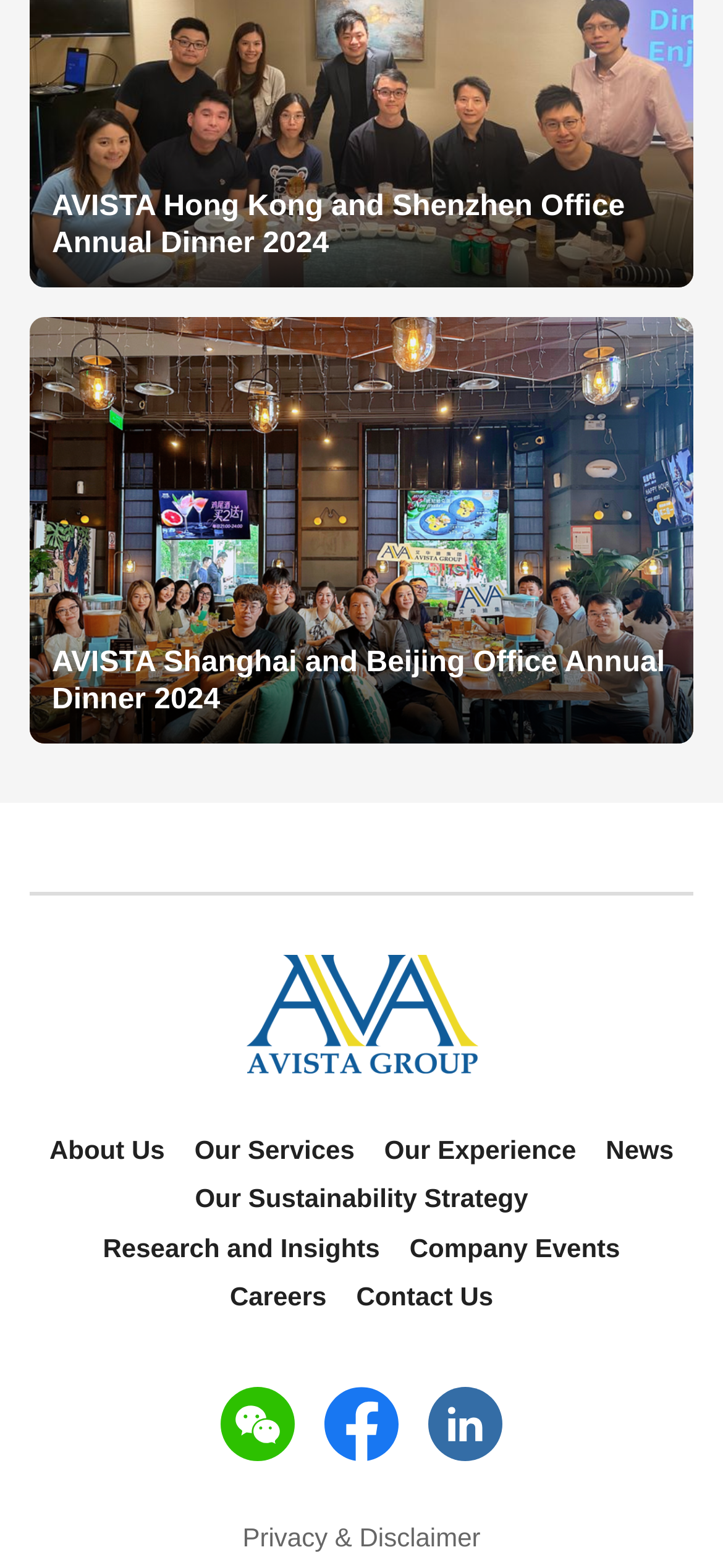Please identify the bounding box coordinates of the element's region that I should click in order to complete the following instruction: "View AVISTA Shanghai and Beijing Office Annual Dinner 2024". The bounding box coordinates consist of four float numbers between 0 and 1, i.e., [left, top, right, bottom].

[0.041, 0.202, 0.959, 0.474]